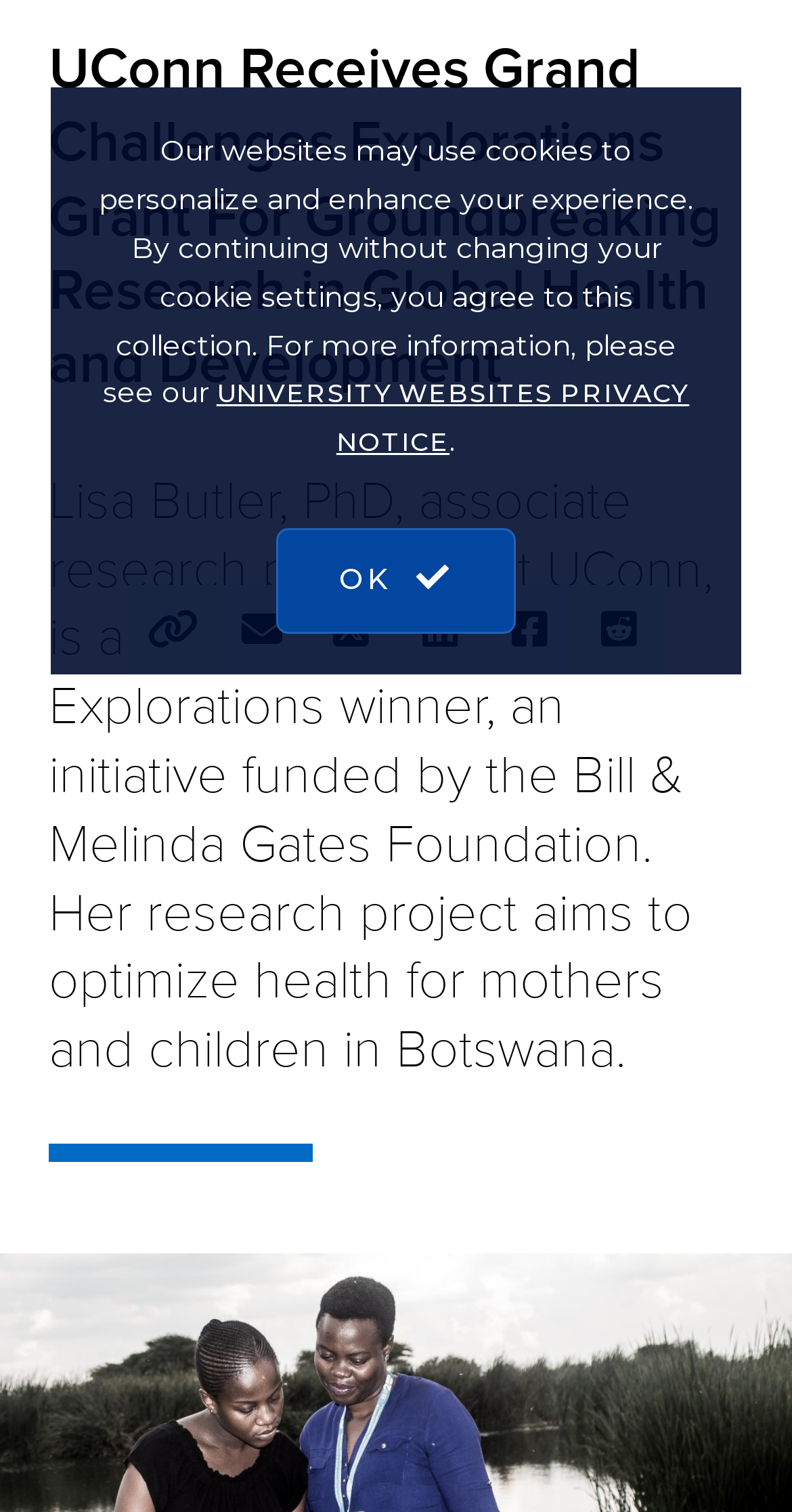Predict the bounding box of the UI element based on the description: "University Websites Privacy Notice". The coordinates should be four float numbers between 0 and 1, formatted as [left, top, right, bottom].

[0.273, 0.25, 0.87, 0.303]